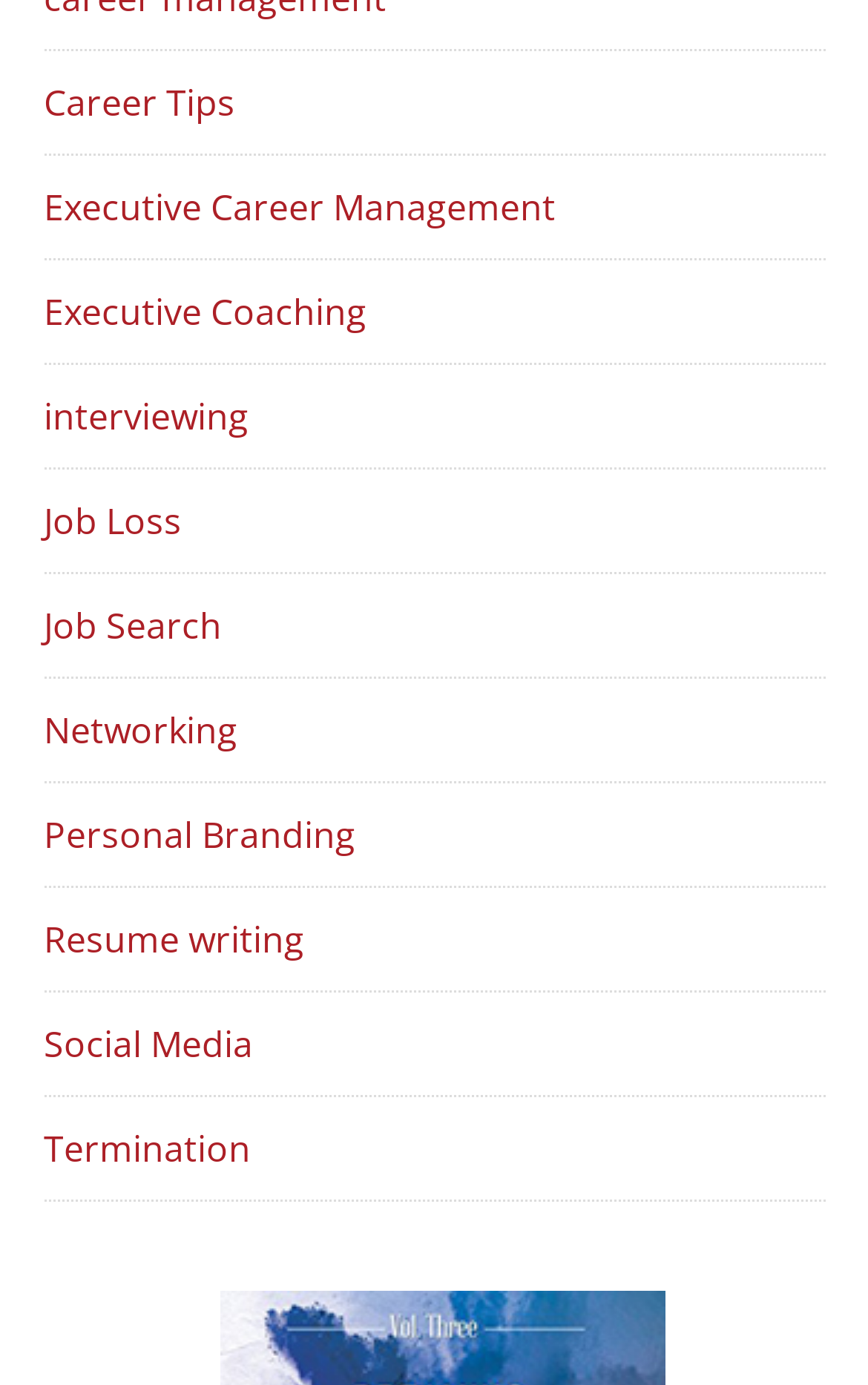Please mark the bounding box coordinates of the area that should be clicked to carry out the instruction: "Explore career tips".

[0.05, 0.056, 0.271, 0.091]